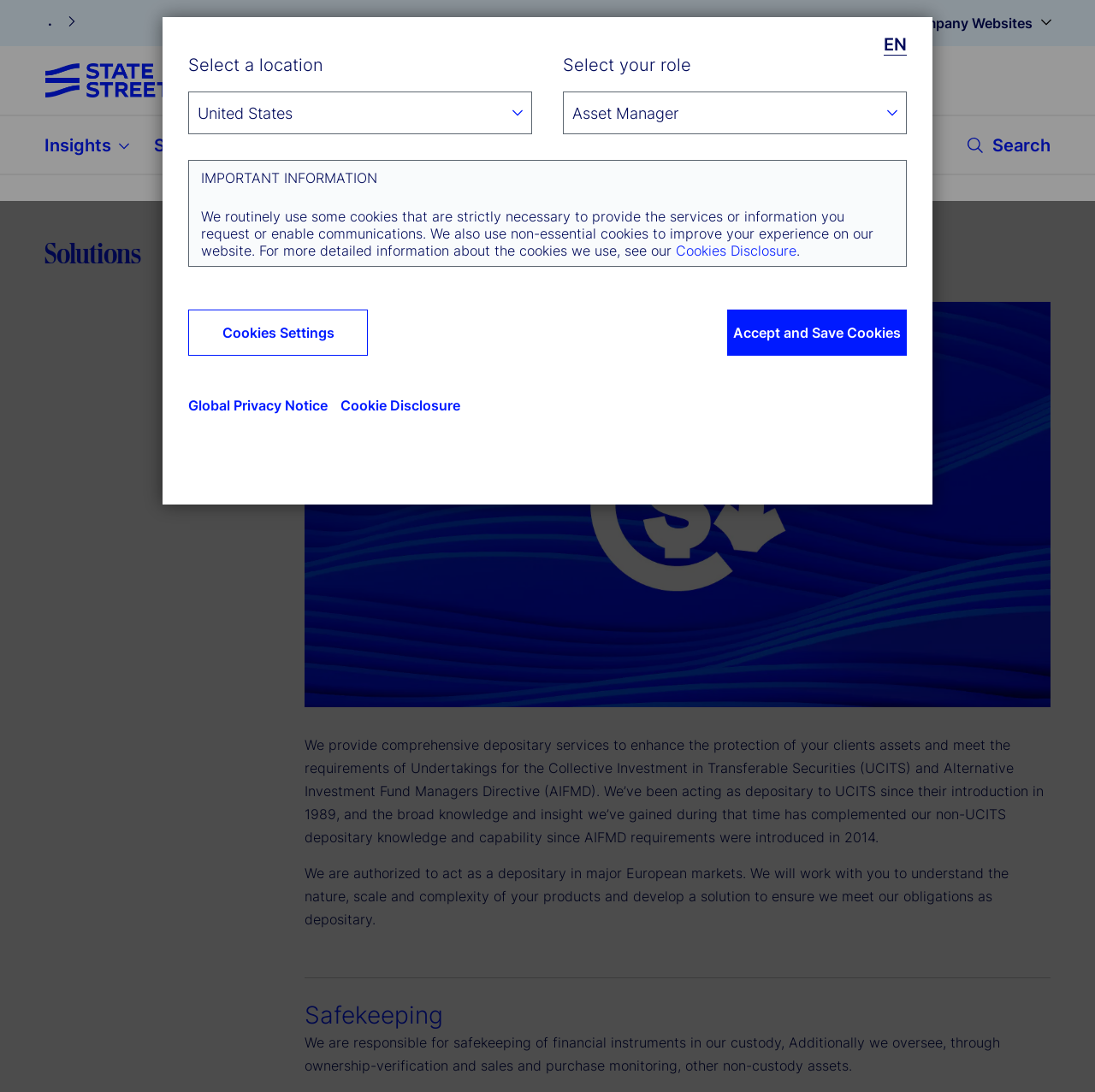Describe the entire webpage, focusing on both content and design.

The webpage is about State Street's depositary and trustee services, specifically highlighting their comprehensive services to meet UCITS and AIFMD requirements across a broad range of asset classes. 

At the top left corner, there is a logo of State Street, accompanied by a navigation menu with links to "Insights", "Solutions", and "About". On the top right corner, there is a search bar with a search button and a dropdown menu for selecting a location and role.

Below the navigation menu, there is a heading "Depositary and trustee services" followed by a brief description of the services provided by State Street. The description explains that they offer comprehensive depositary services to enhance the protection of clients' assets and meet the requirements of UCITS and AIFMD.

Further down, there are three sections of text describing the services in more detail. The first section explains that State Street has been acting as a depositary to UCITS since 1989 and has broad knowledge and insight in this area. The second section mentions that they are authorized to act as a depositary in major European markets and will work with clients to develop a solution to meet their obligations. The third section highlights their safekeeping services, including the oversight of non-custody assets.

On the right side of the page, there is a section with important information about cookies used on the website, including a link to the Cookies Disclosure and buttons to accept and save cookies or adjust cookie settings. There are also links to the Global Privacy Notice and Cookie Disclosure at the bottom of the page.

Throughout the page, there are several images, including the State Street logo, icons for the navigation menu, and a button for searching.